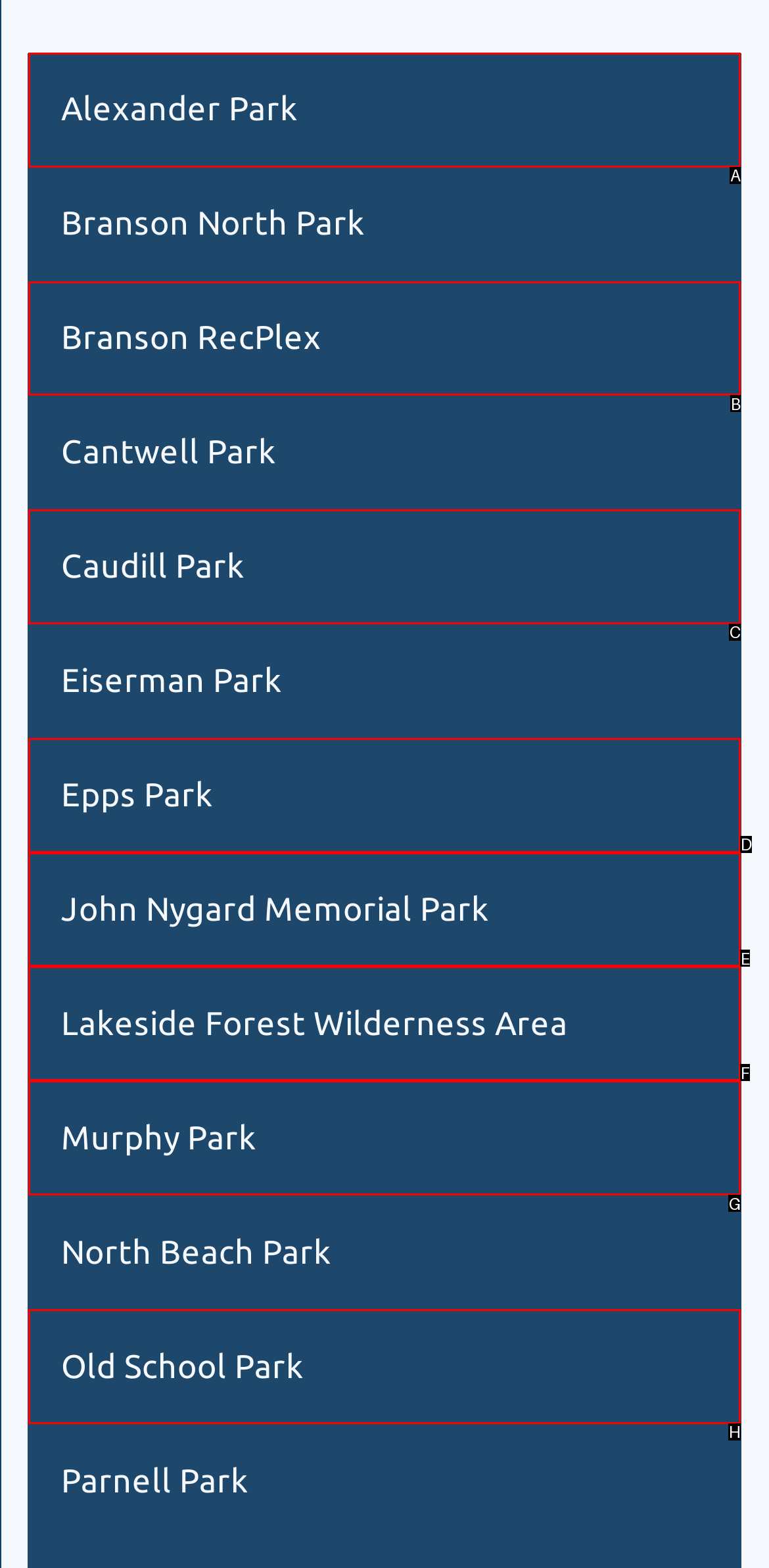Determine the letter of the UI element I should click on to complete the task: visit Old School Park from the provided choices in the screenshot.

H